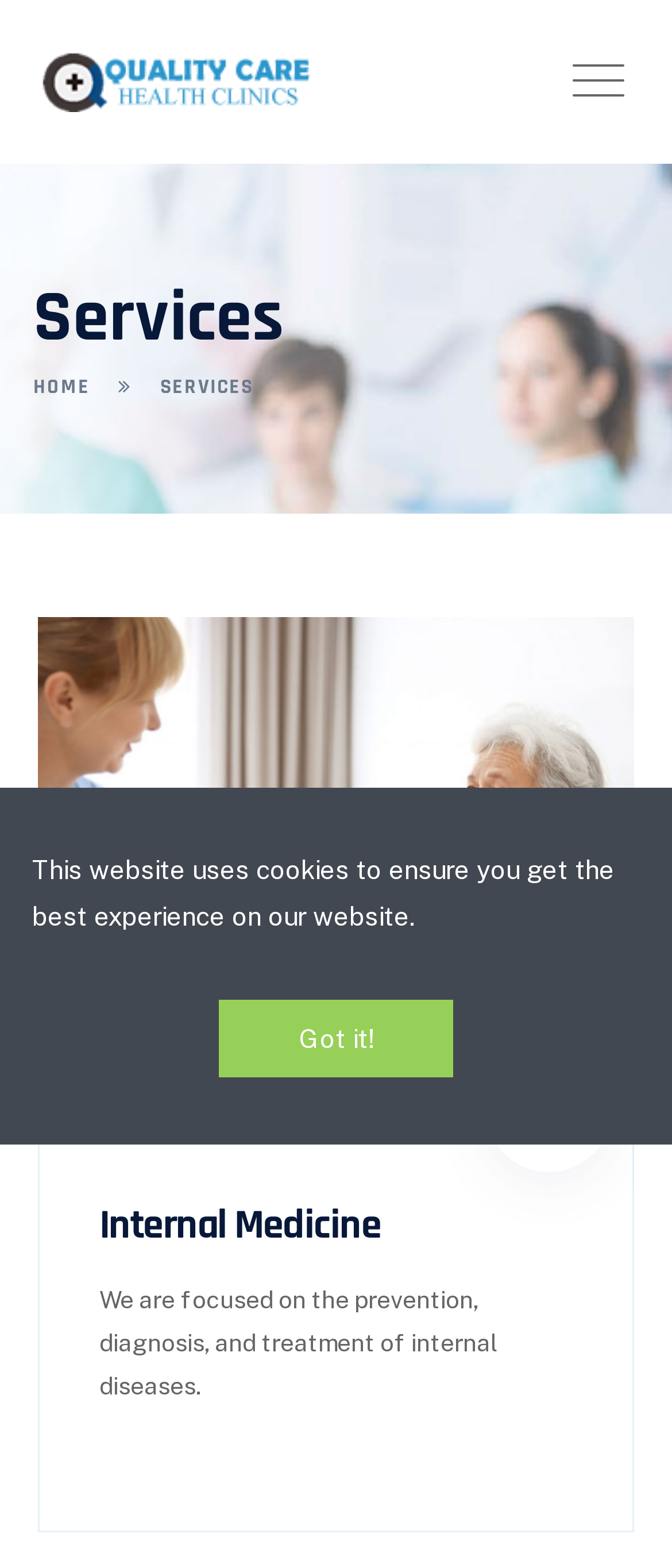Identify the bounding box of the UI element described as follows: "Got it!". Provide the coordinates as four float numbers in the range of 0 to 1 [left, top, right, bottom].

[0.325, 0.637, 0.675, 0.687]